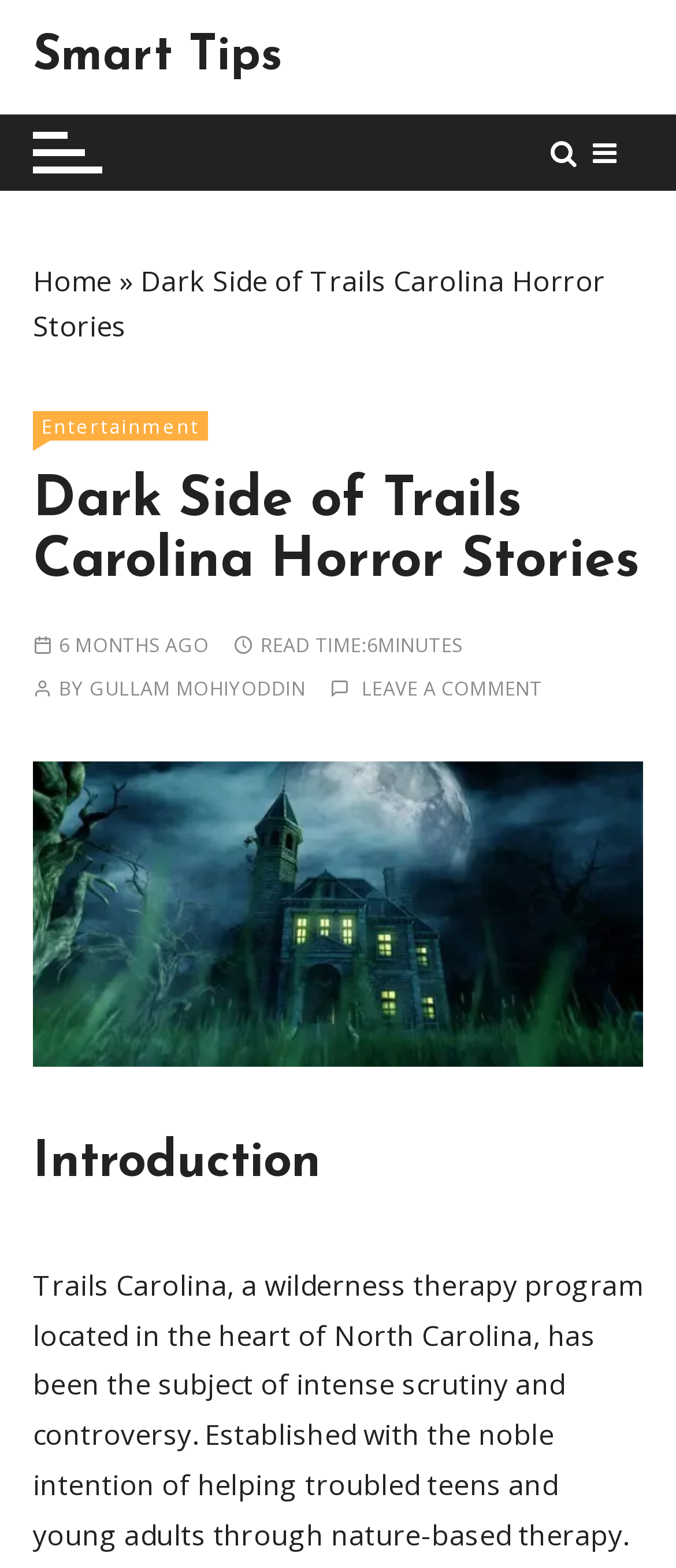How long does it take to read the article?
Can you provide an in-depth and detailed response to the question?

I found the read time of the article by looking at the text 'READ TIME: 6MINUTES' located near the top of the webpage, which indicates that it takes 6 minutes to read the article.